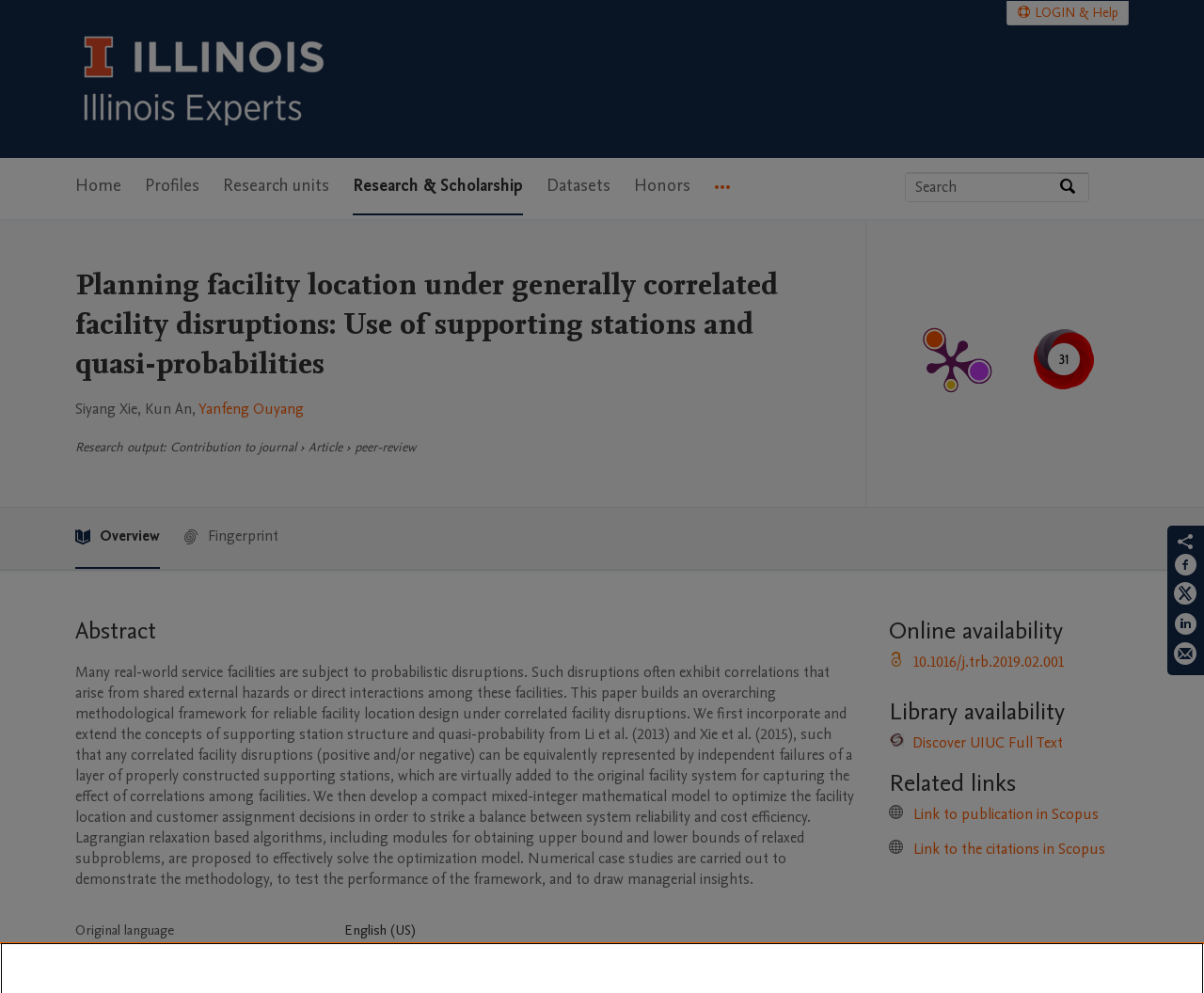Please give a succinct answer using a single word or phrase:
How many pages does this research have?

25